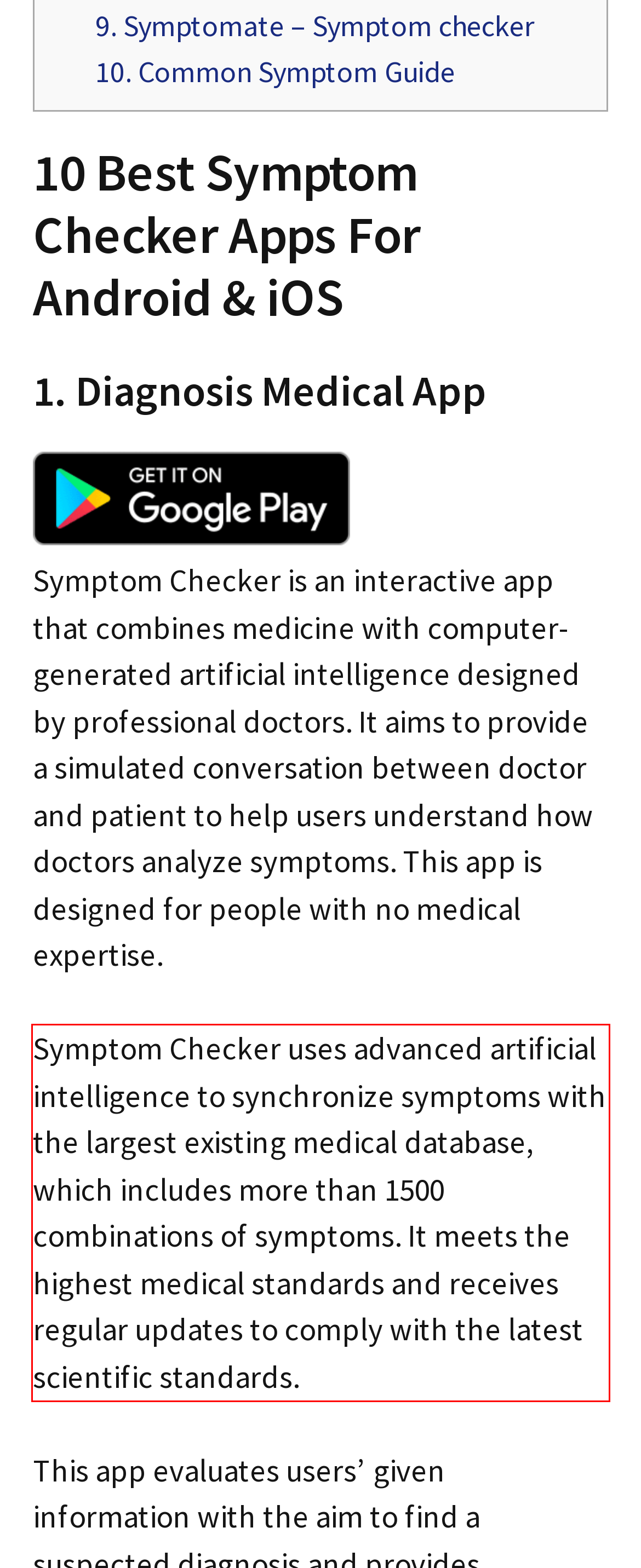There is a UI element on the webpage screenshot marked by a red bounding box. Extract and generate the text content from within this red box.

Symptom Checker uses advanced artificial intelligence to synchronize symptoms with the largest existing medical database, which includes more than 1500 combinations of symptoms. It meets the highest medical standards and receives regular updates to comply with the latest scientific standards.